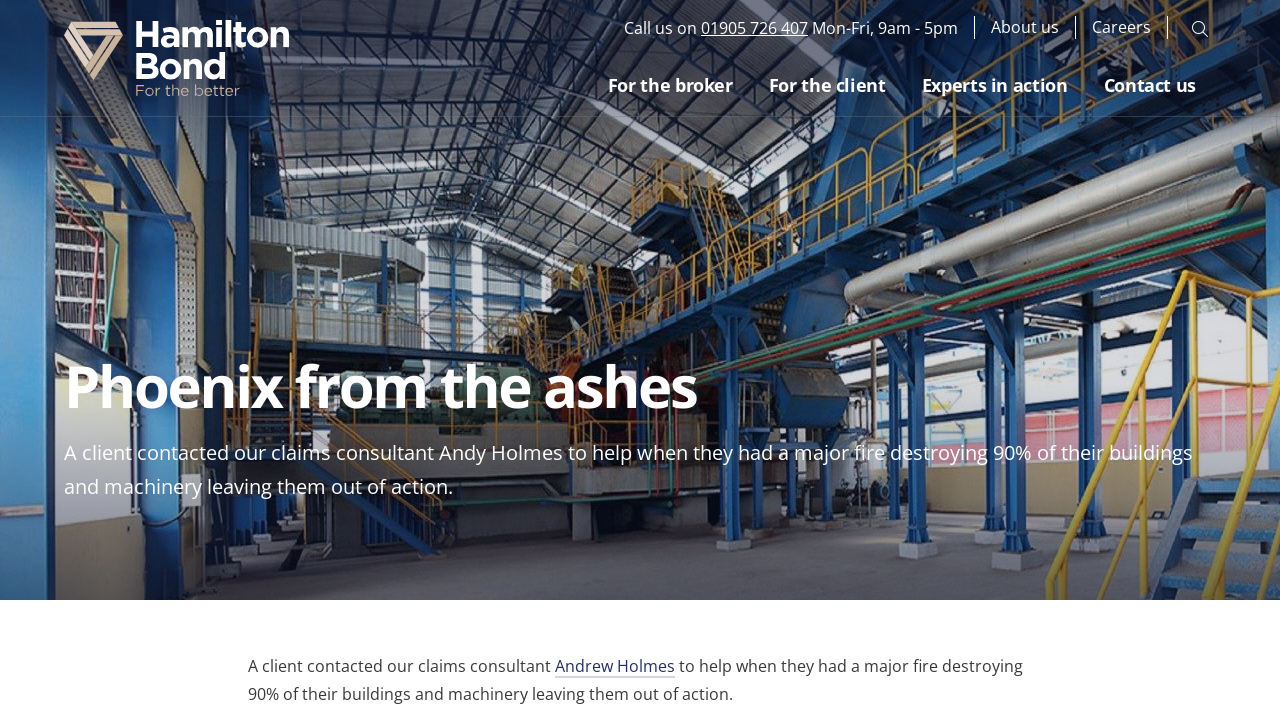Please identify the bounding box coordinates of the element that needs to be clicked to execute the following command: "Contact Andy Holmes". Provide the bounding box using four float numbers between 0 and 1, formatted as [left, top, right, bottom].

[0.434, 0.908, 0.527, 0.939]